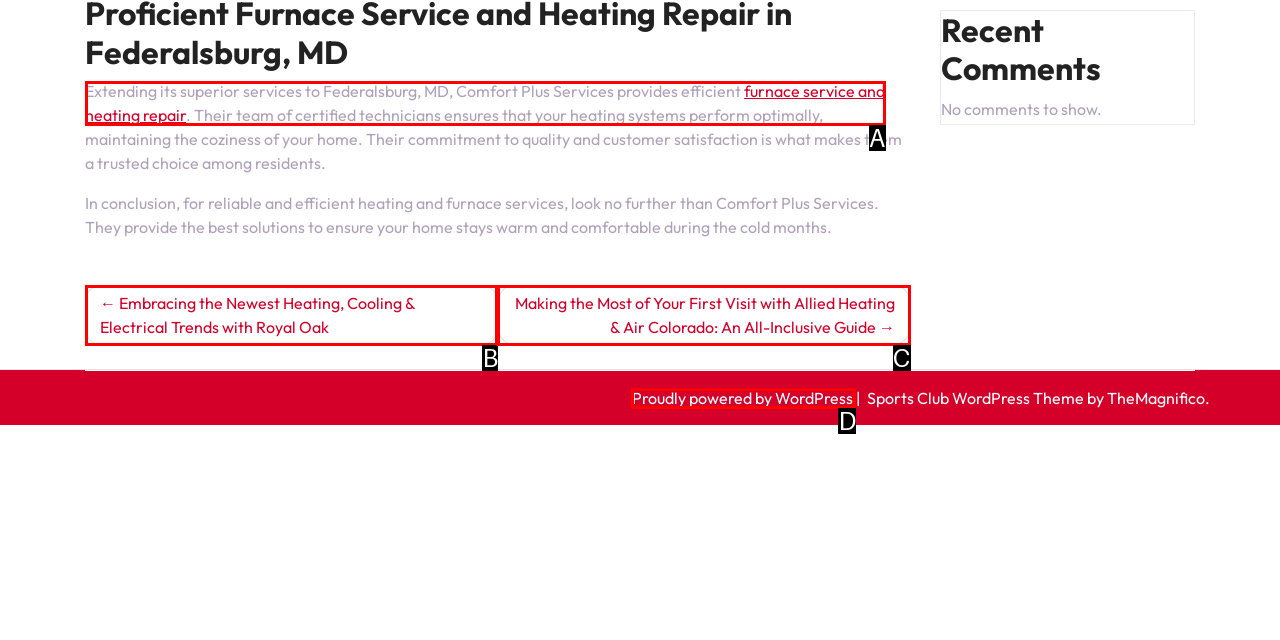Identify which option matches the following description: northcarolinasophe@gmail.com
Answer by giving the letter of the correct option directly.

None